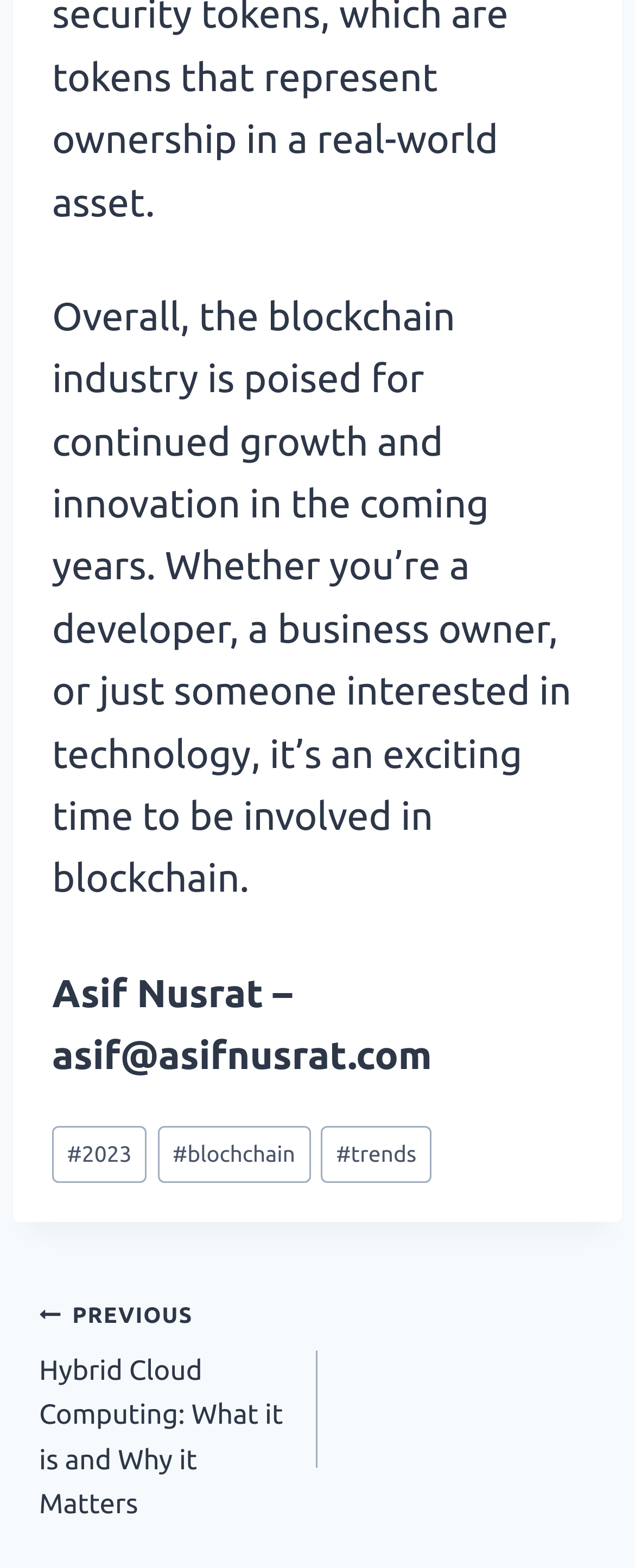What is the section above the footer?
Using the image, answer in one word or phrase.

Post navigation